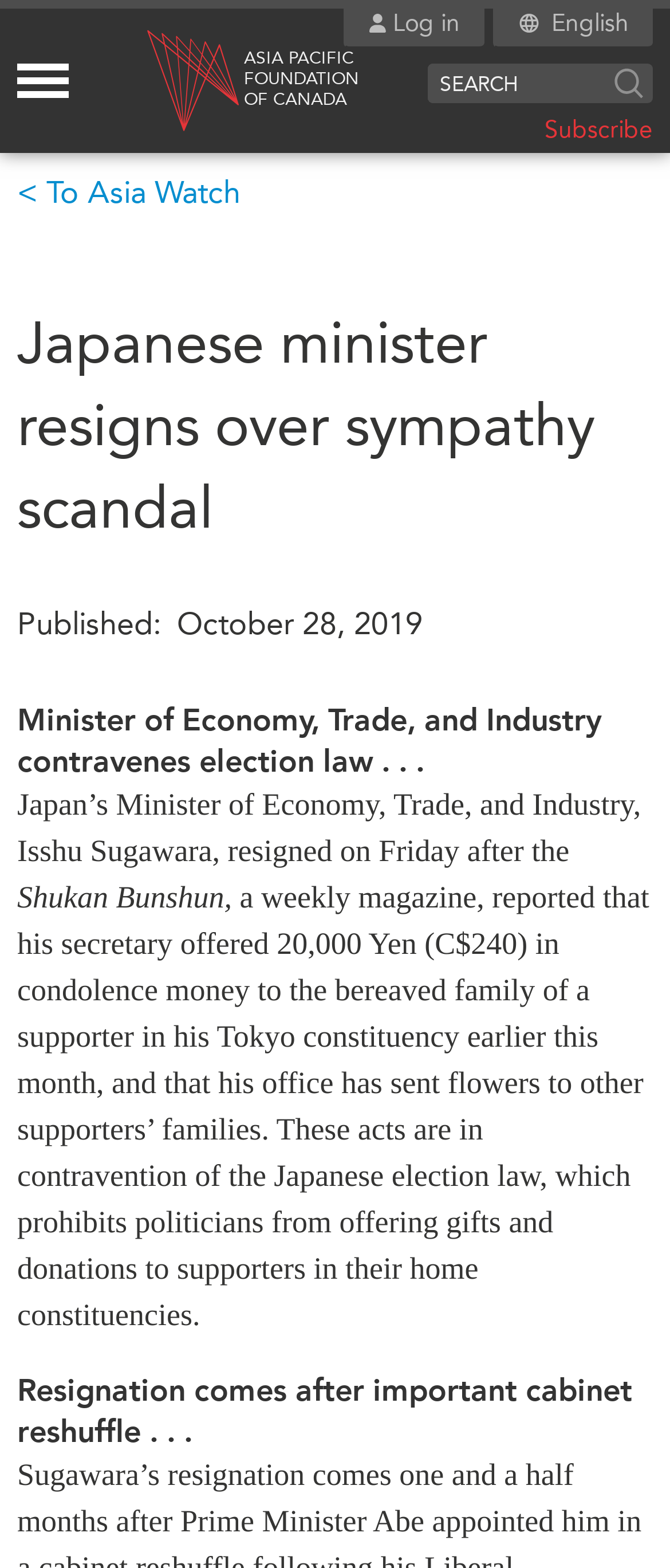Please specify the bounding box coordinates of the clickable region to carry out the following instruction: "Read about the Japanese minister's resignation". The coordinates should be four float numbers between 0 and 1, in the format [left, top, right, bottom].

[0.026, 0.193, 0.974, 0.351]